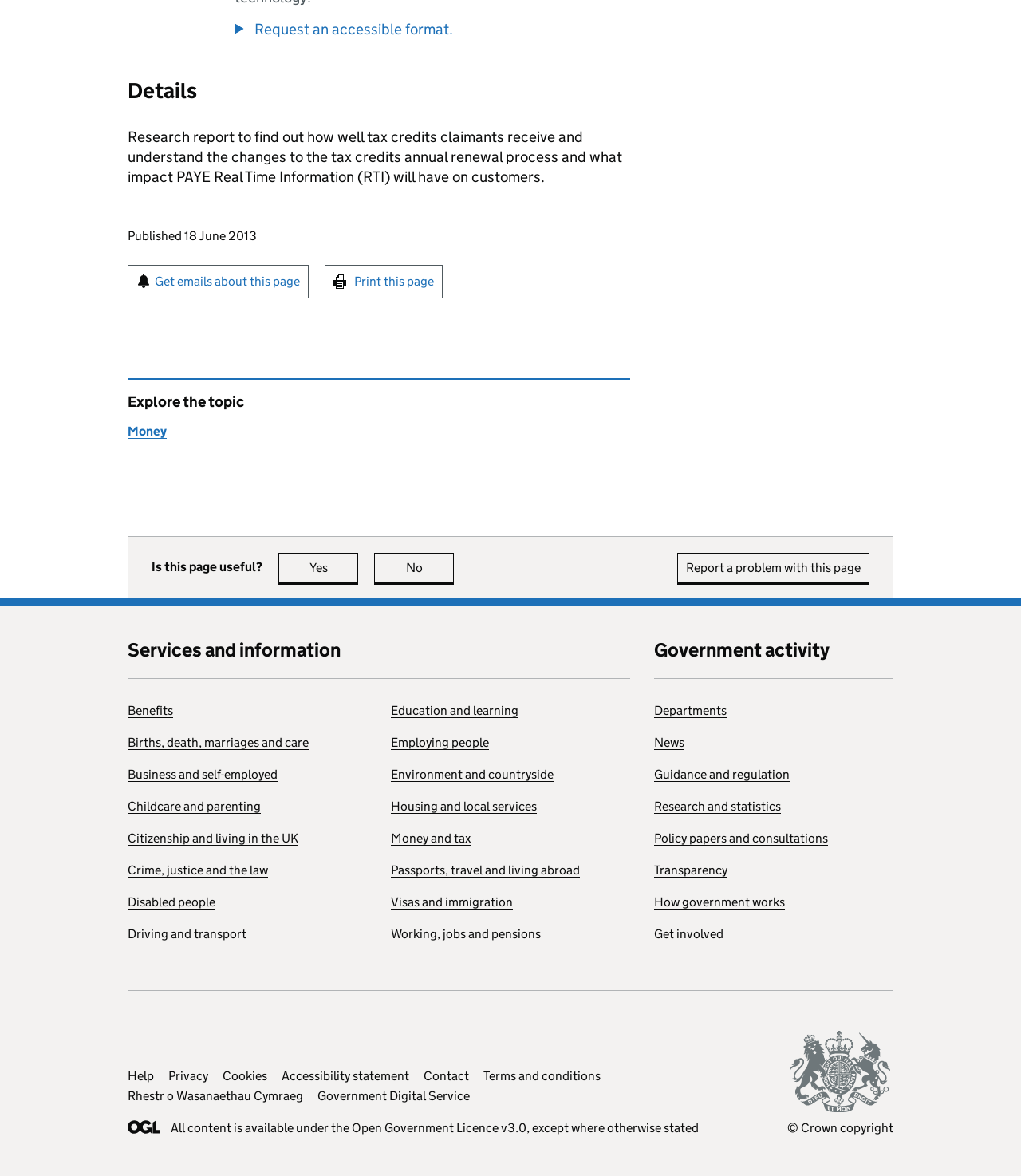Answer the following query with a single word or phrase:
What is the last link in the 'Government activity' section?

Get involved